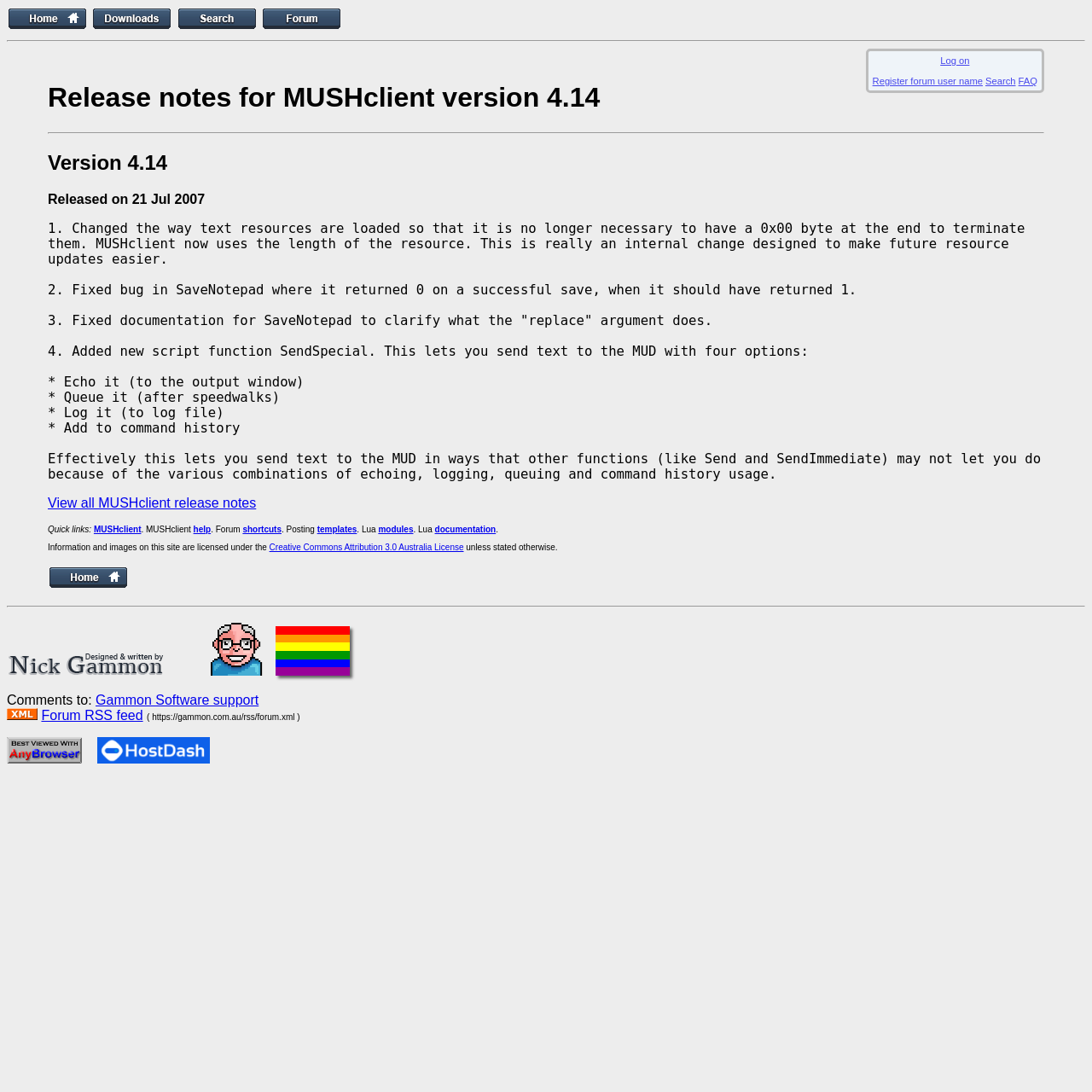Identify the bounding box of the HTML element described here: "documentation". Provide the coordinates as four float numbers between 0 and 1: [left, top, right, bottom].

[0.398, 0.48, 0.454, 0.489]